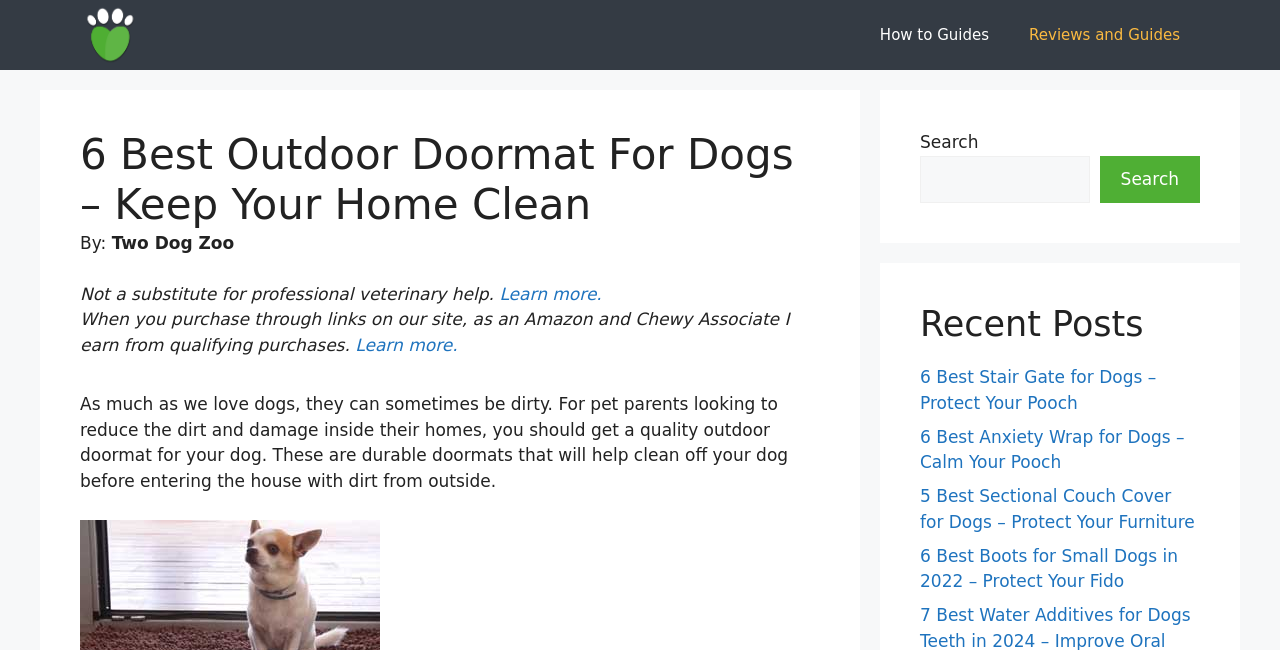Generate a comprehensive description of the webpage content.

The webpage is about outdoor doormats for dogs, with a focus on keeping homes clean. At the top, there is a banner with the site's name, "Two Dog Zoo", accompanied by an image of the same name. Below the banner, there is a navigation menu with two links: "How to Guides" and "Reviews and Guides".

The main content area has a heading that reads "6 Best Outdoor Doormat For Dogs – Keep Your Home Clean". Below the heading, there is a paragraph of text that explains the importance of using a quality outdoor doormat to reduce dirt and damage inside homes. The text is attributed to "Two Dog Zoo" and includes a disclaimer about not being a substitute for professional veterinary help.

To the right of the main content area, there is a complementary section that contains a search bar with a search button, as well as a heading that reads "Recent Posts". Below the heading, there are four links to recent articles, including "6 Best Stair Gate for Dogs – Protect Your Pooch", "6 Best Anxiety Wrap for Dogs – Calm Your Pooch", "5 Best Sectional Couch Cover for Dogs – Protect Your Furniture", and "6 Best Boots for Small Dogs in 2022 – Protect Your Fido".

Overall, the webpage has a clean and organized layout, with a clear focus on providing information and resources for pet owners.